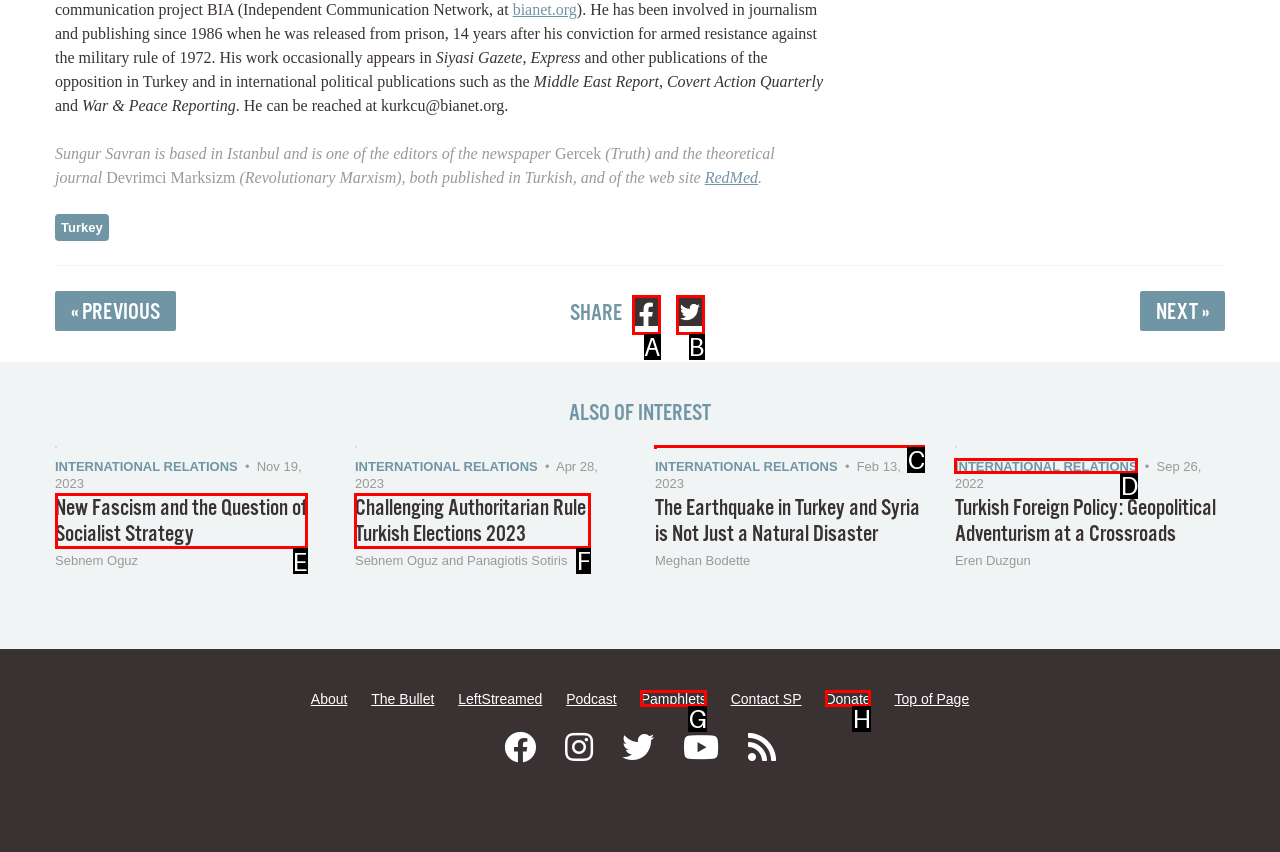Which option should be clicked to complete this task: Read the article 'New Fascism and the Question of Socialist Strategy'
Reply with the letter of the correct choice from the given choices.

E